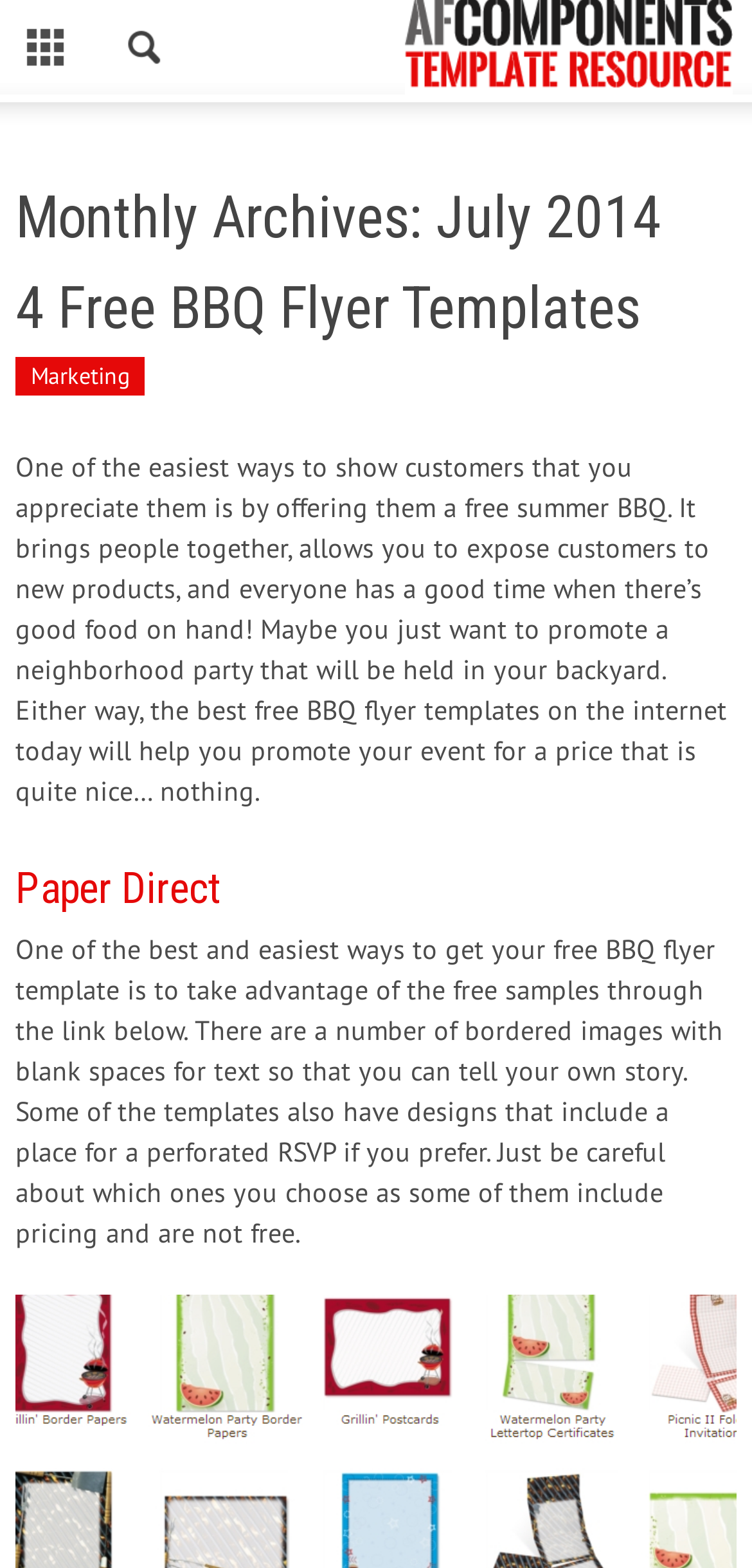What is the purpose of a summer BBQ?
Based on the screenshot, give a detailed explanation to answer the question.

According to the webpage, one of the easiest ways to show customers that you appreciate them is by offering them a free summer BBQ, which brings people together and allows exposure to new products.